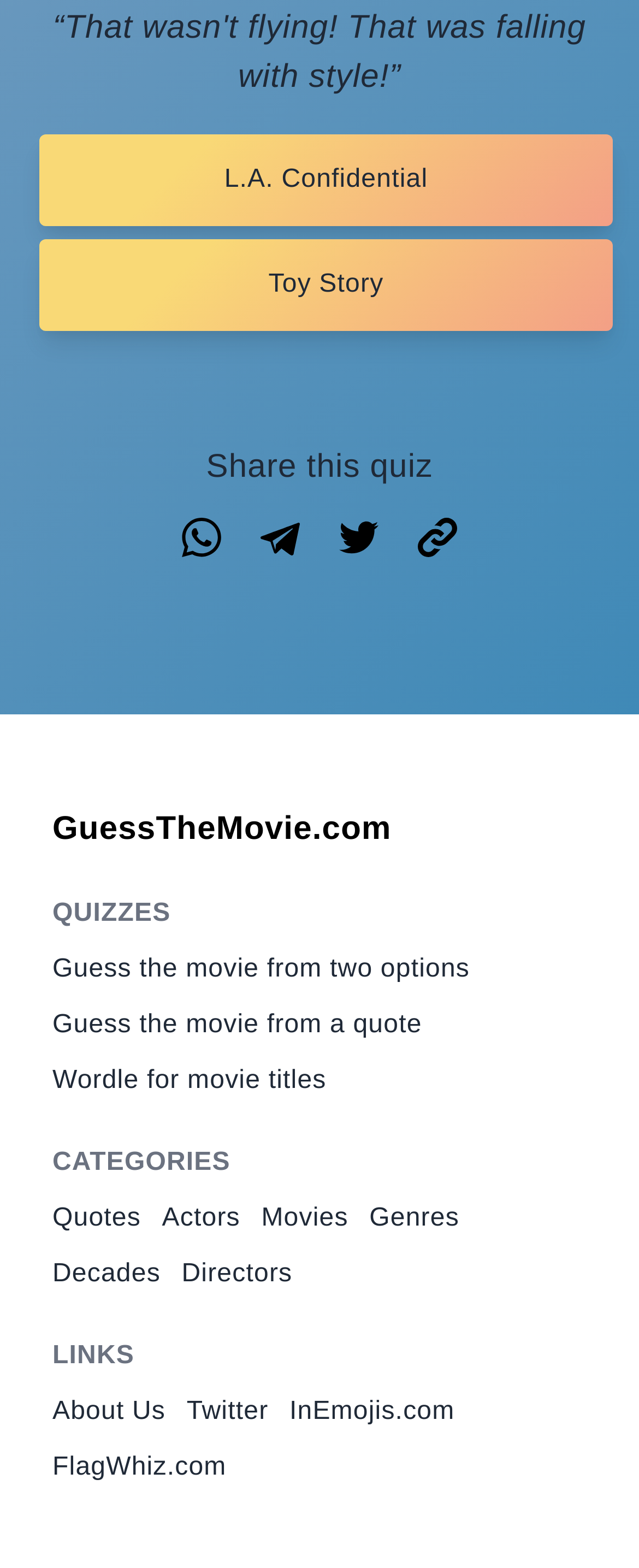Answer with a single word or phrase: 
What is the name of the website?

GuessTheMovie.com